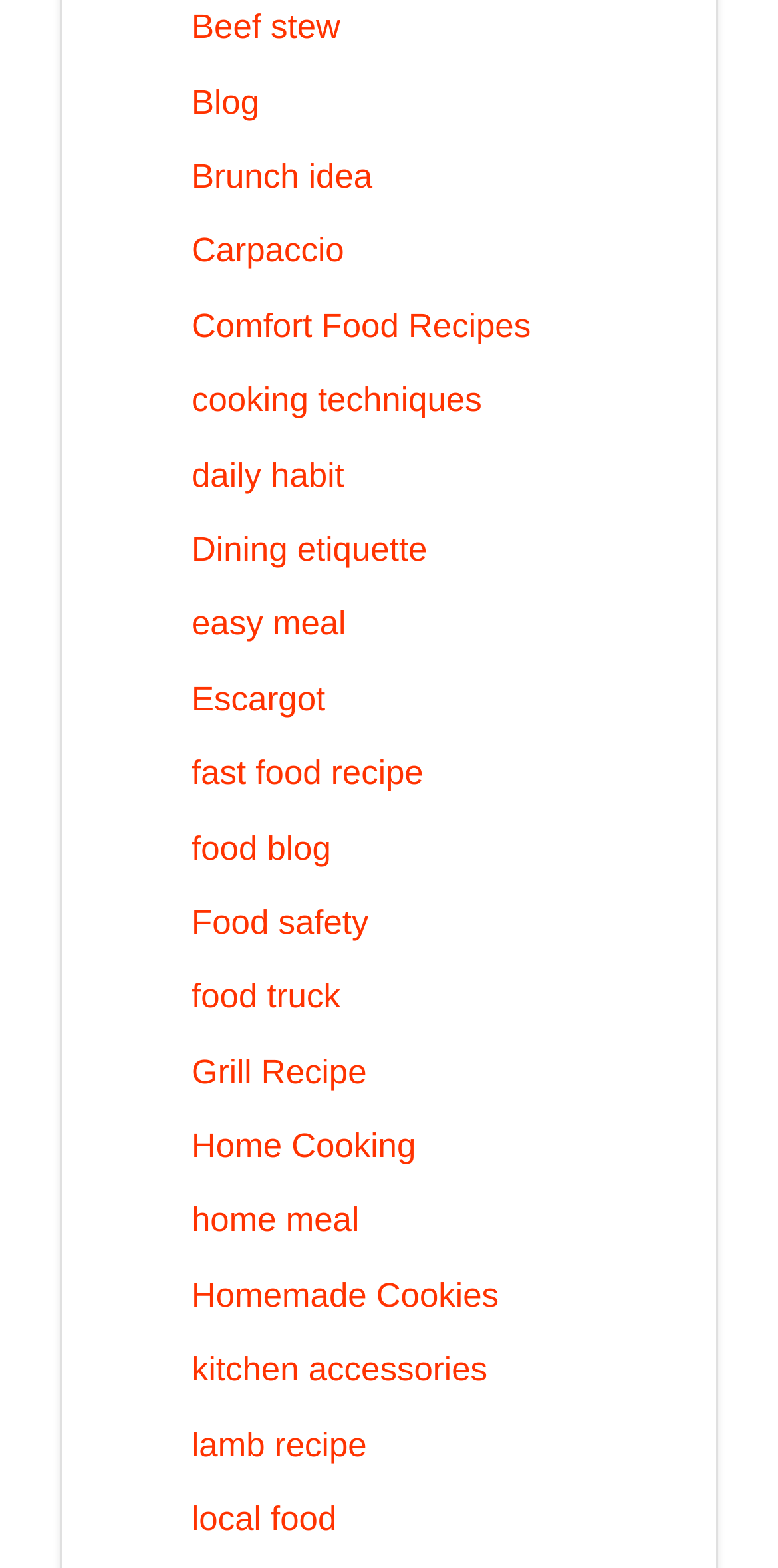Can you find the bounding box coordinates of the area I should click to execute the following instruction: "Click on Beef stew"?

[0.246, 0.005, 0.438, 0.03]